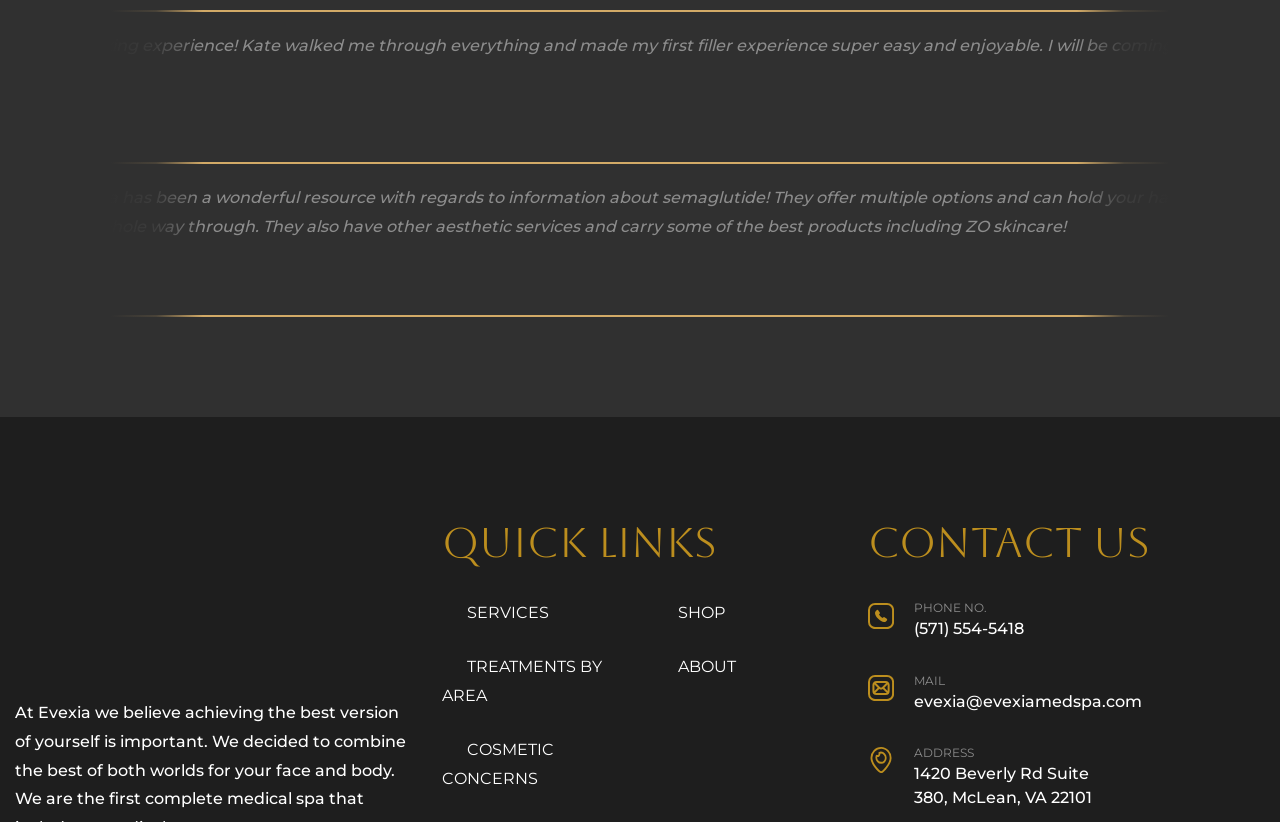Provide your answer in a single word or phrase: 
What is the name of the brand mentioned?

Evexia